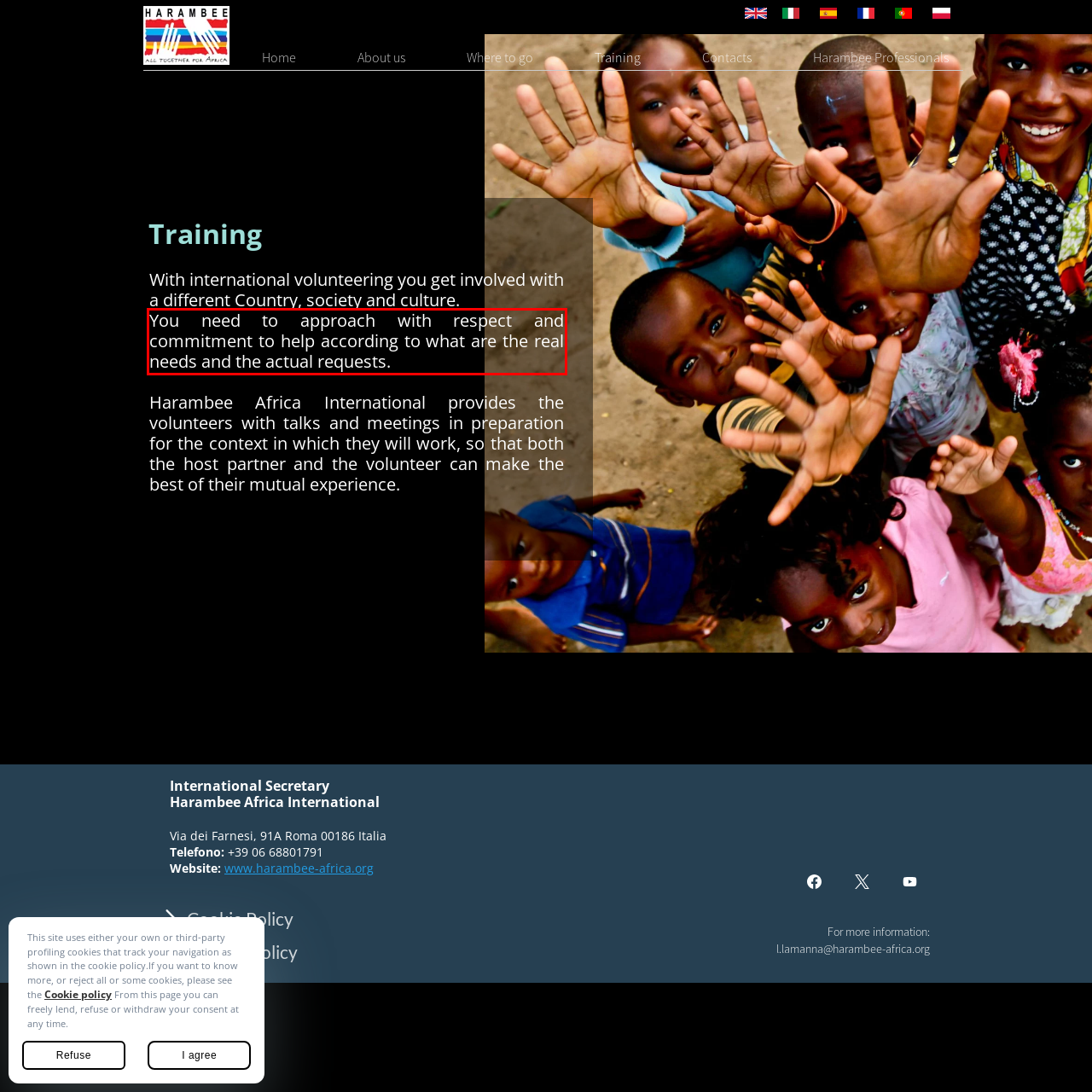Given a screenshot of a webpage, identify the red bounding box and perform OCR to recognize the text within that box.

You need to approach with respect and commitment to help according to what are the real needs and the actual requests.